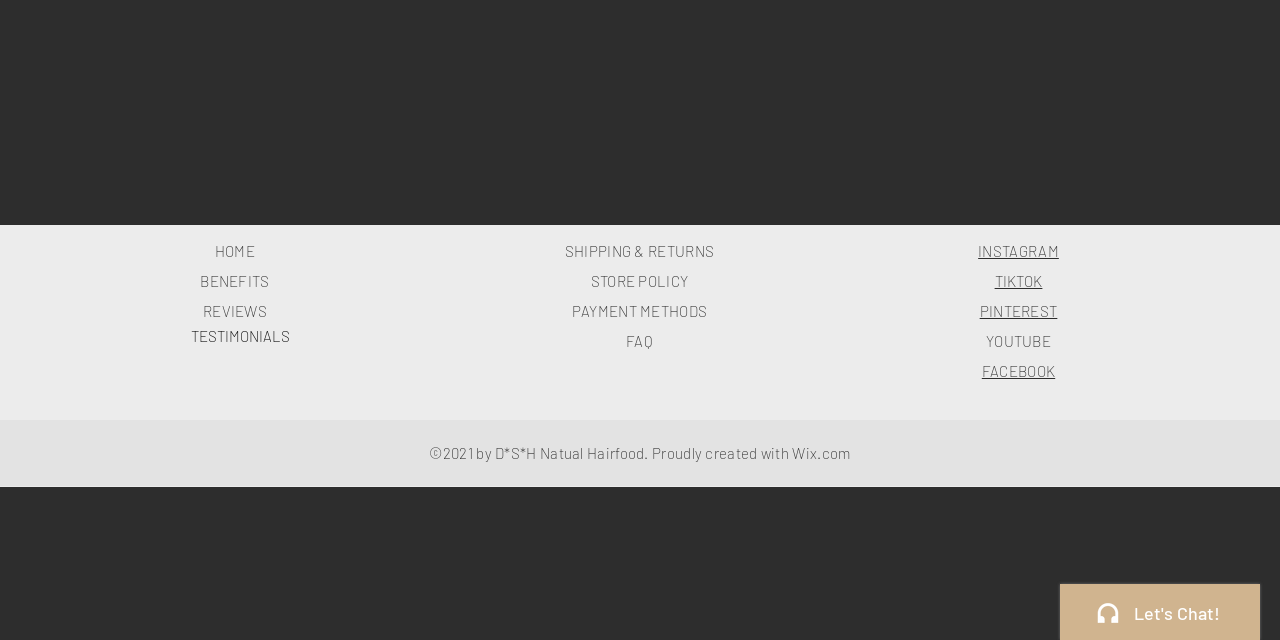Provide the bounding box coordinates for the UI element that is described by this text: "PAYMENT METHODS". The coordinates should be in the form of four float numbers between 0 and 1: [left, top, right, bottom].

[0.447, 0.472, 0.553, 0.5]